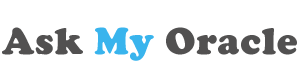Provide your answer to the question using just one word or phrase: What is the focus of the 'Ask My Oracle' platform?

Astrology and horoscope services